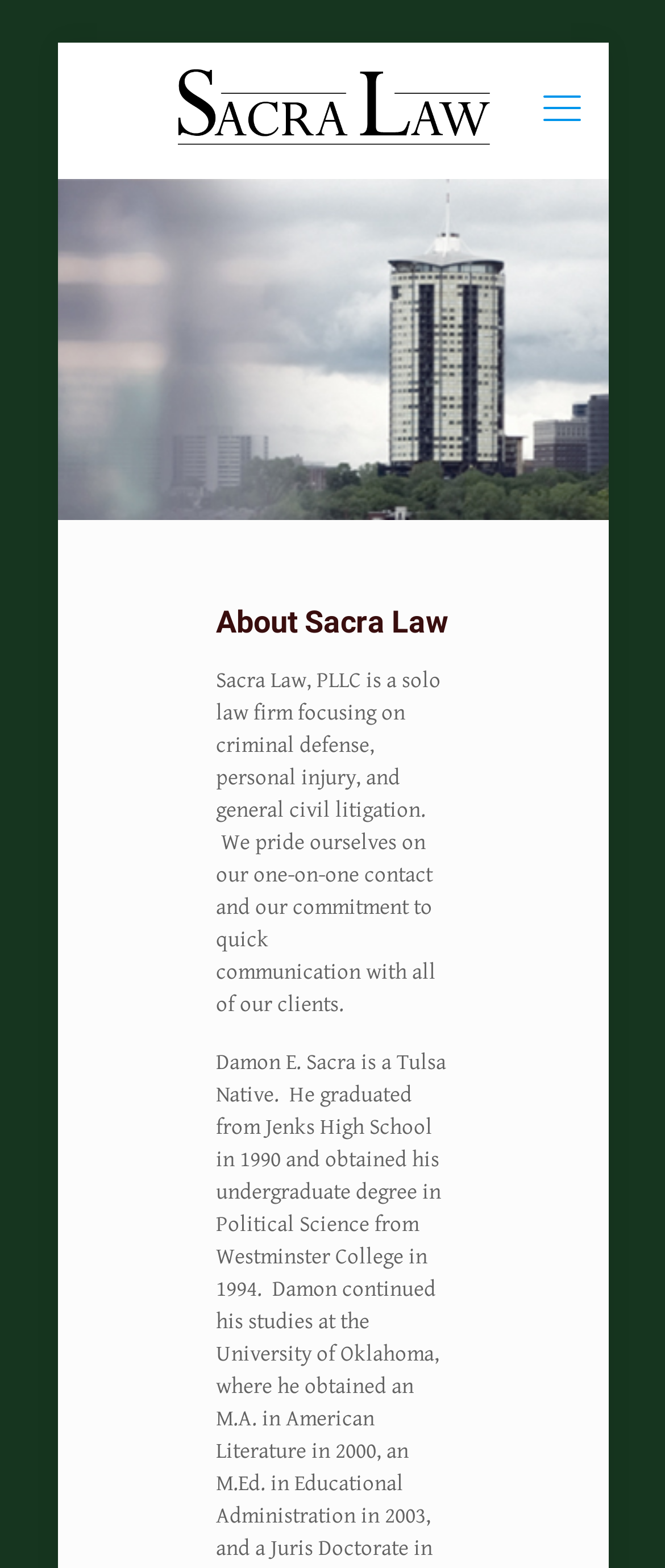Bounding box coordinates are specified in the format (top-left x, top-left y, bottom-right x, bottom-right y). All values are floating point numbers bounded between 0 and 1. Please provide the bounding box coordinate of the region this sentence describes: title="SacraLaw"

[0.214, 0.038, 0.786, 0.103]